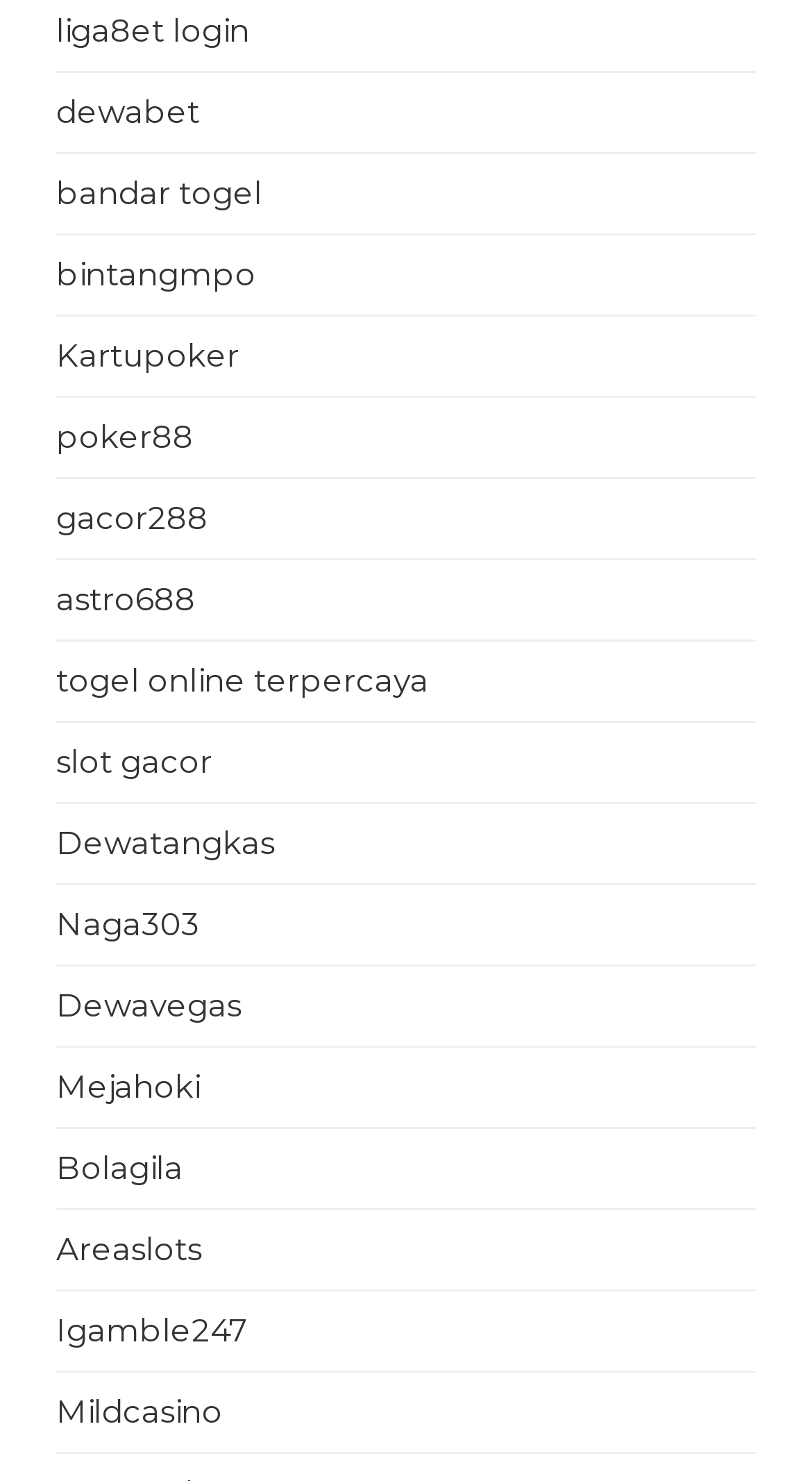Provide the bounding box coordinates of the HTML element described by the text: "togel online terpercaya".

[0.069, 0.446, 0.528, 0.472]